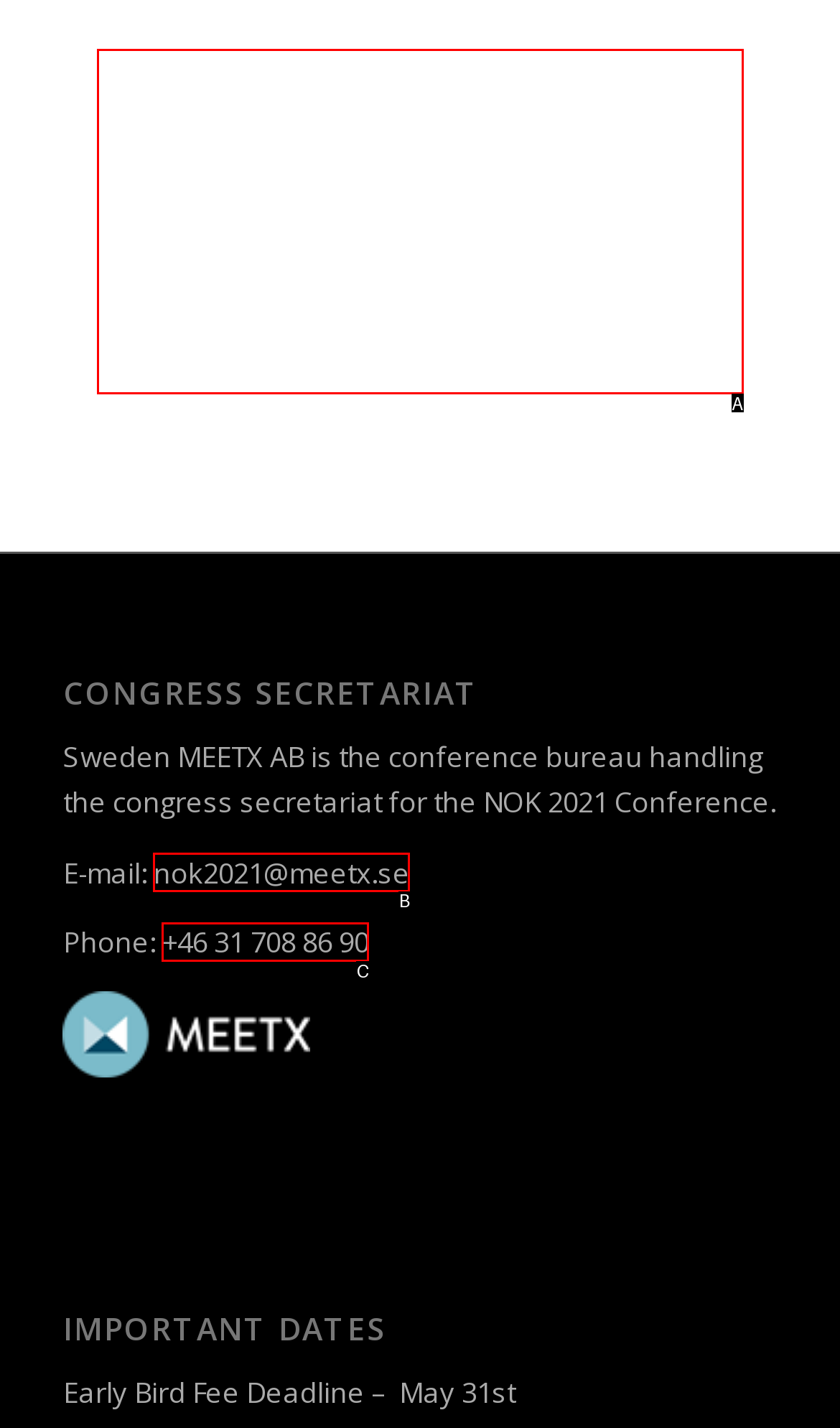Given the description: aria-label="Lindhe-Xtend", choose the HTML element that matches it. Indicate your answer with the letter of the option.

A